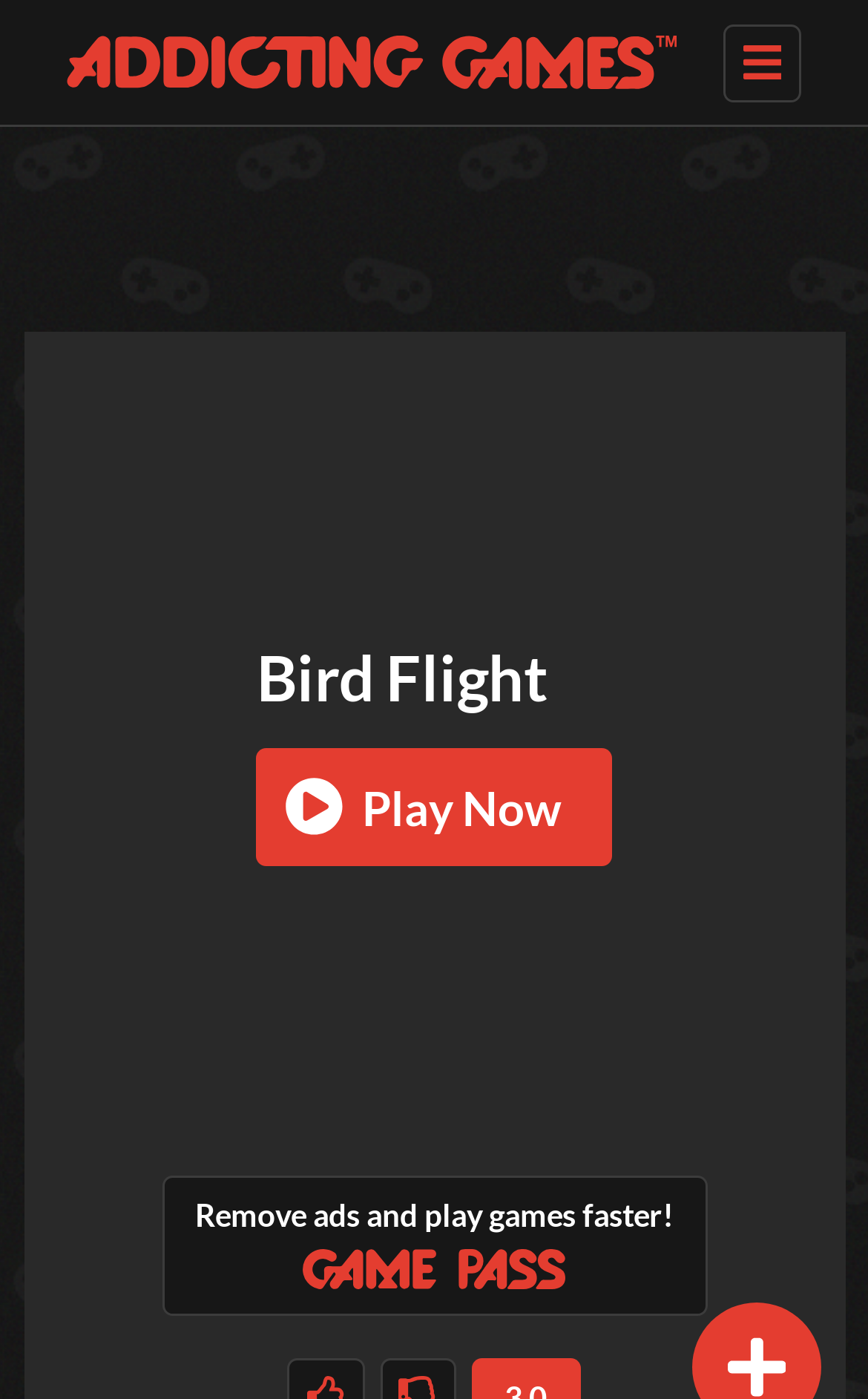Identify the coordinates of the bounding box for the element that must be clicked to accomplish the instruction: "Open Navigation Menu".

[0.834, 0.017, 0.922, 0.072]